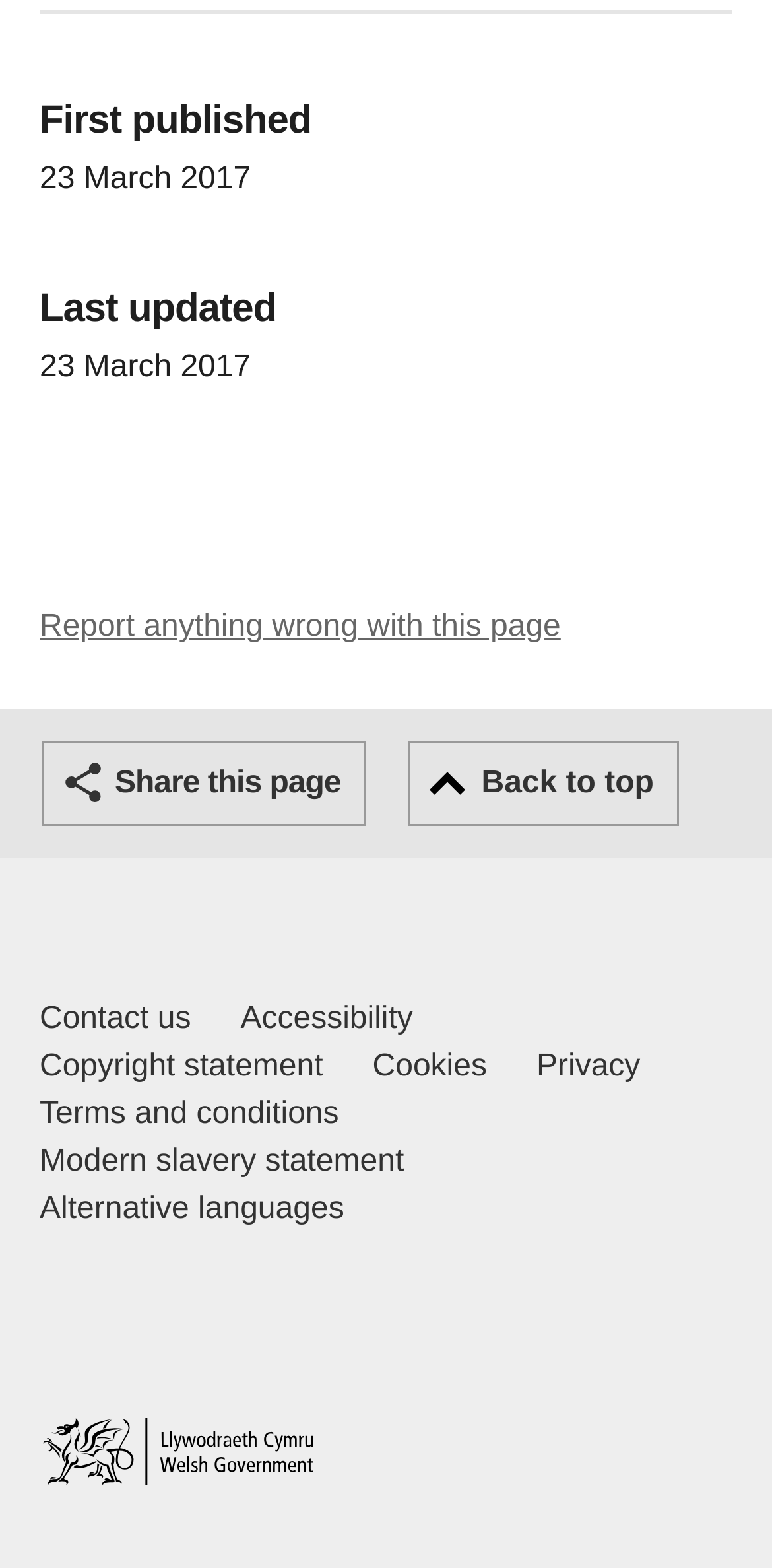Can you find the bounding box coordinates for the element that needs to be clicked to execute this instruction: "Report anything wrong with this page"? The coordinates should be given as four float numbers between 0 and 1, i.e., [left, top, right, bottom].

[0.051, 0.389, 0.726, 0.411]